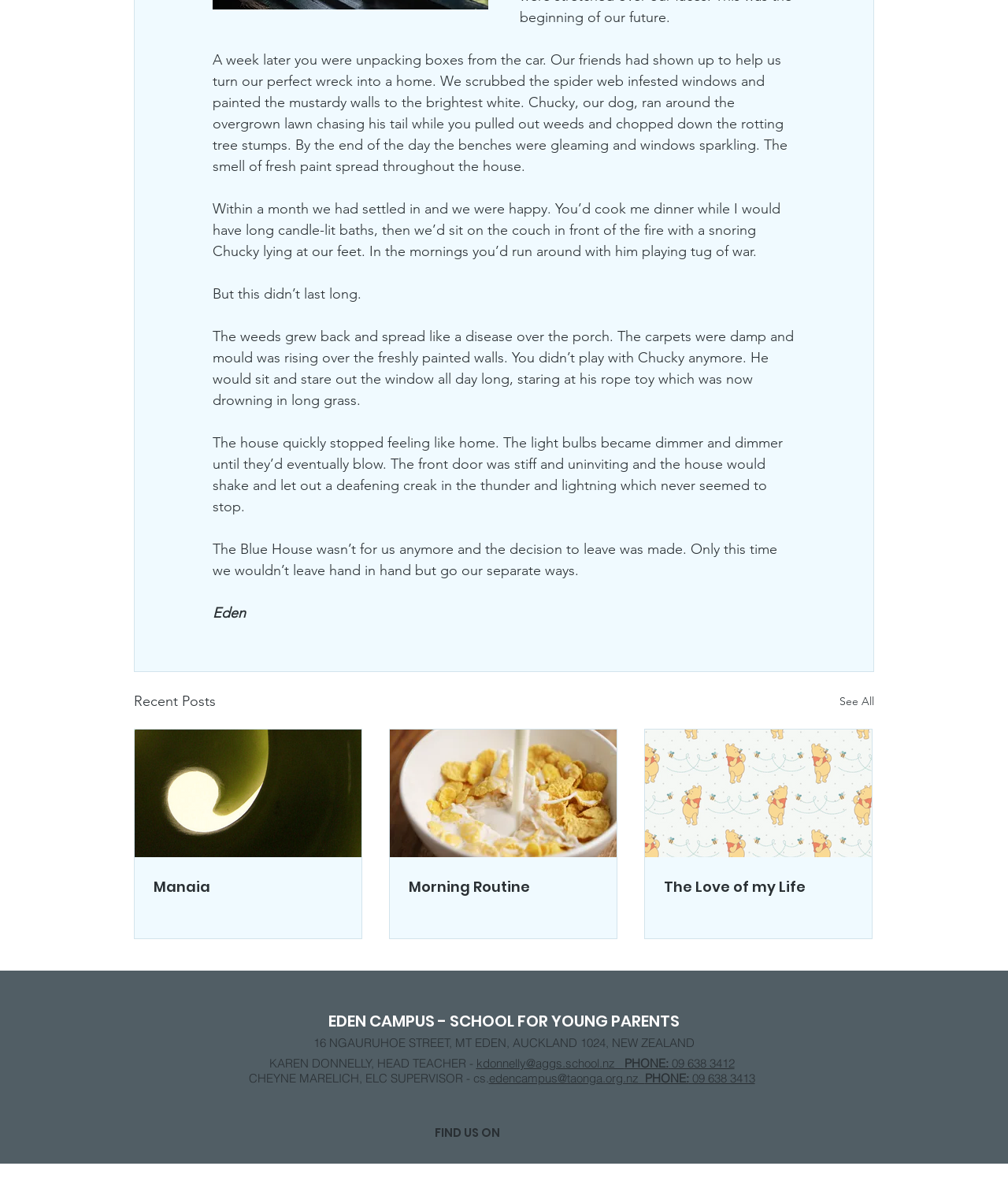Locate and provide the bounding box coordinates for the HTML element that matches this description: "parent_node: Morning Routine".

[0.387, 0.612, 0.612, 0.719]